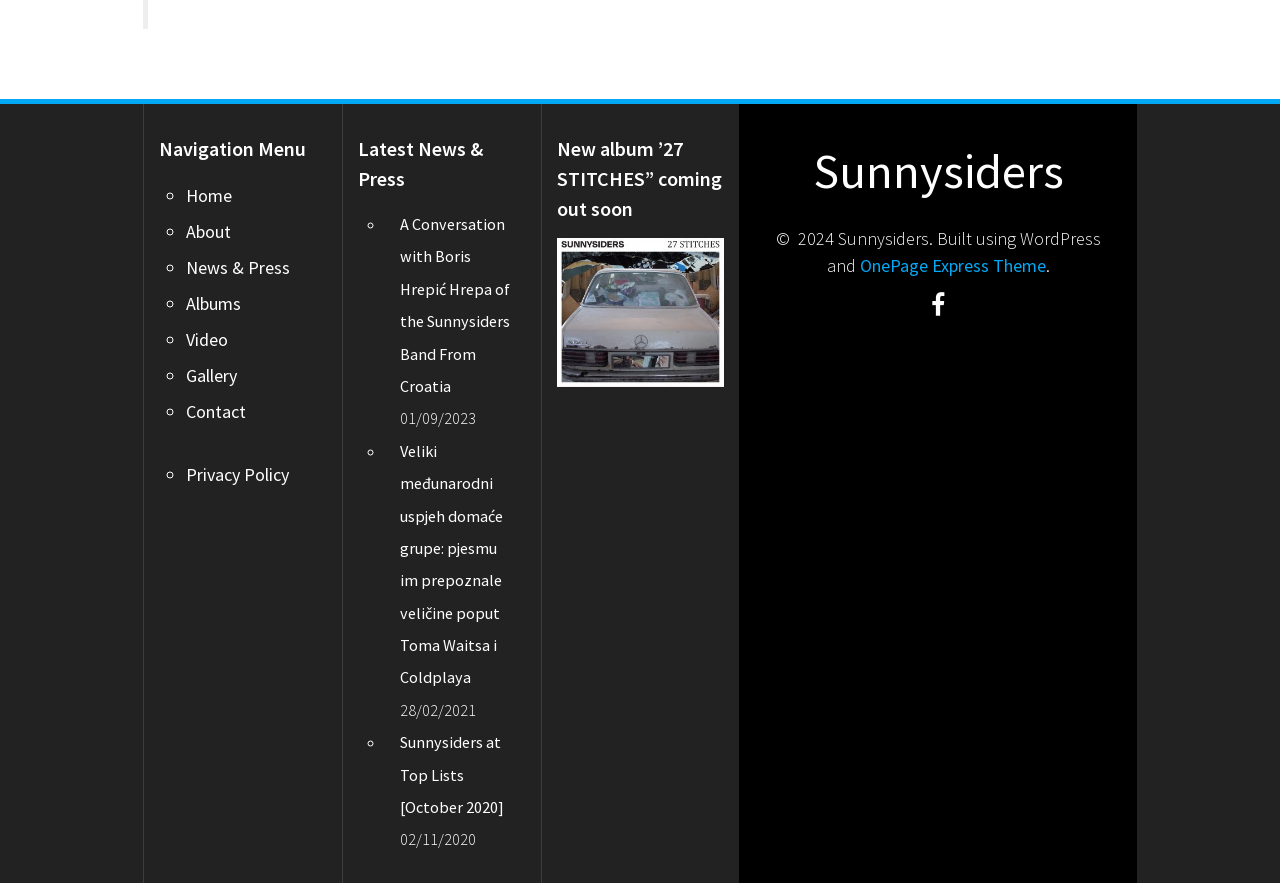Can you identify the bounding box coordinates of the clickable region needed to carry out this instruction: 'Click on the 'Home' link'? The coordinates should be four float numbers within the range of 0 to 1, stated as [left, top, right, bottom].

[0.145, 0.208, 0.181, 0.234]